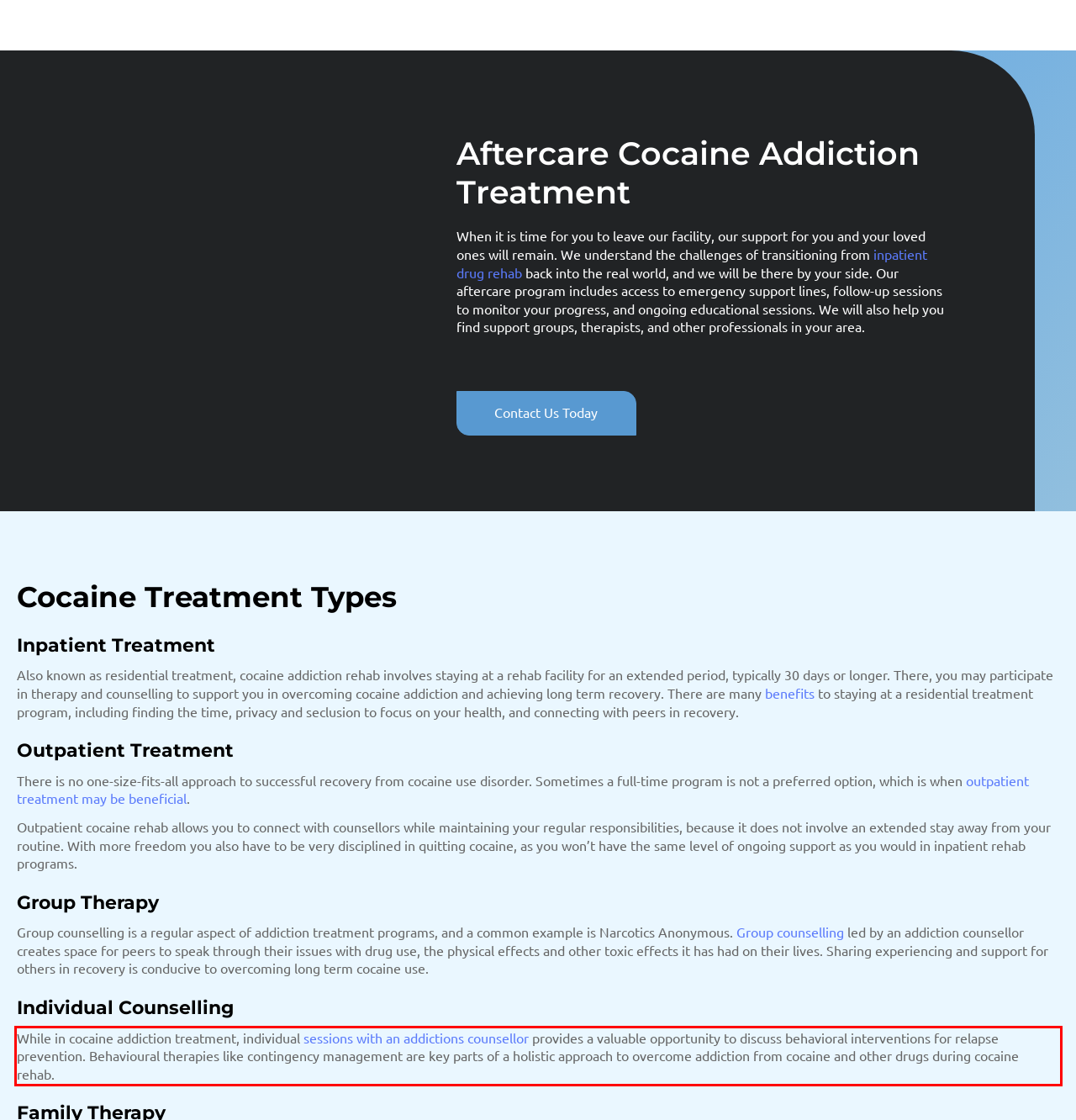You are given a screenshot with a red rectangle. Identify and extract the text within this red bounding box using OCR.

While in cocaine addiction treatment, individual sessions with an addictions counsellor provides a valuable opportunity to discuss behavioral interventions for relapse prevention. Behavioural therapies like contingency management are key parts of a holistic approach to overcome addiction from cocaine and other drugs during cocaine rehab.